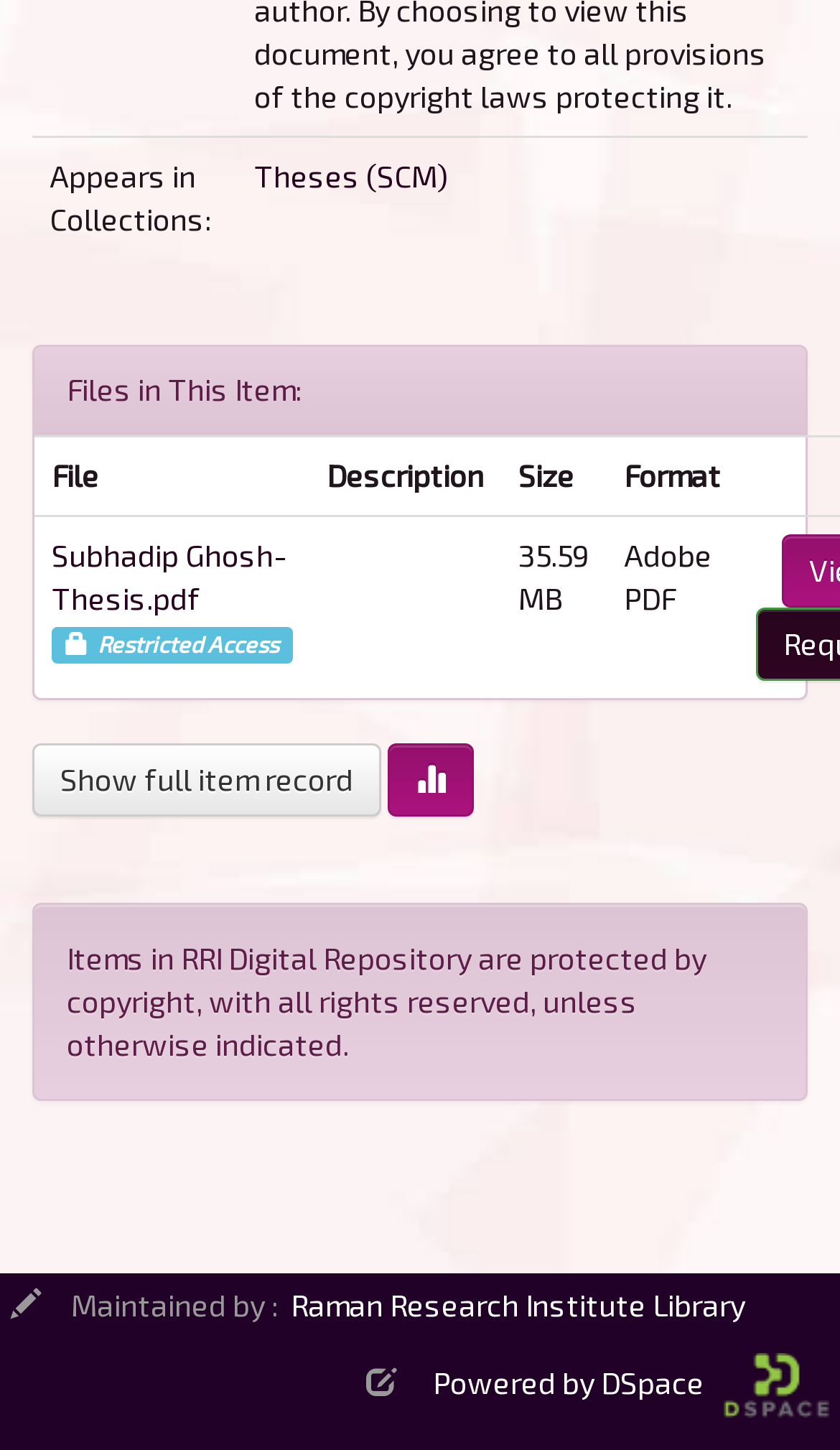What is the name of the library that maintains this repository?
Give a thorough and detailed response to the question.

The name of the library that maintains this repository can be found in the StaticText element with the text 'Maintained by : Raman Research Institute Library'.